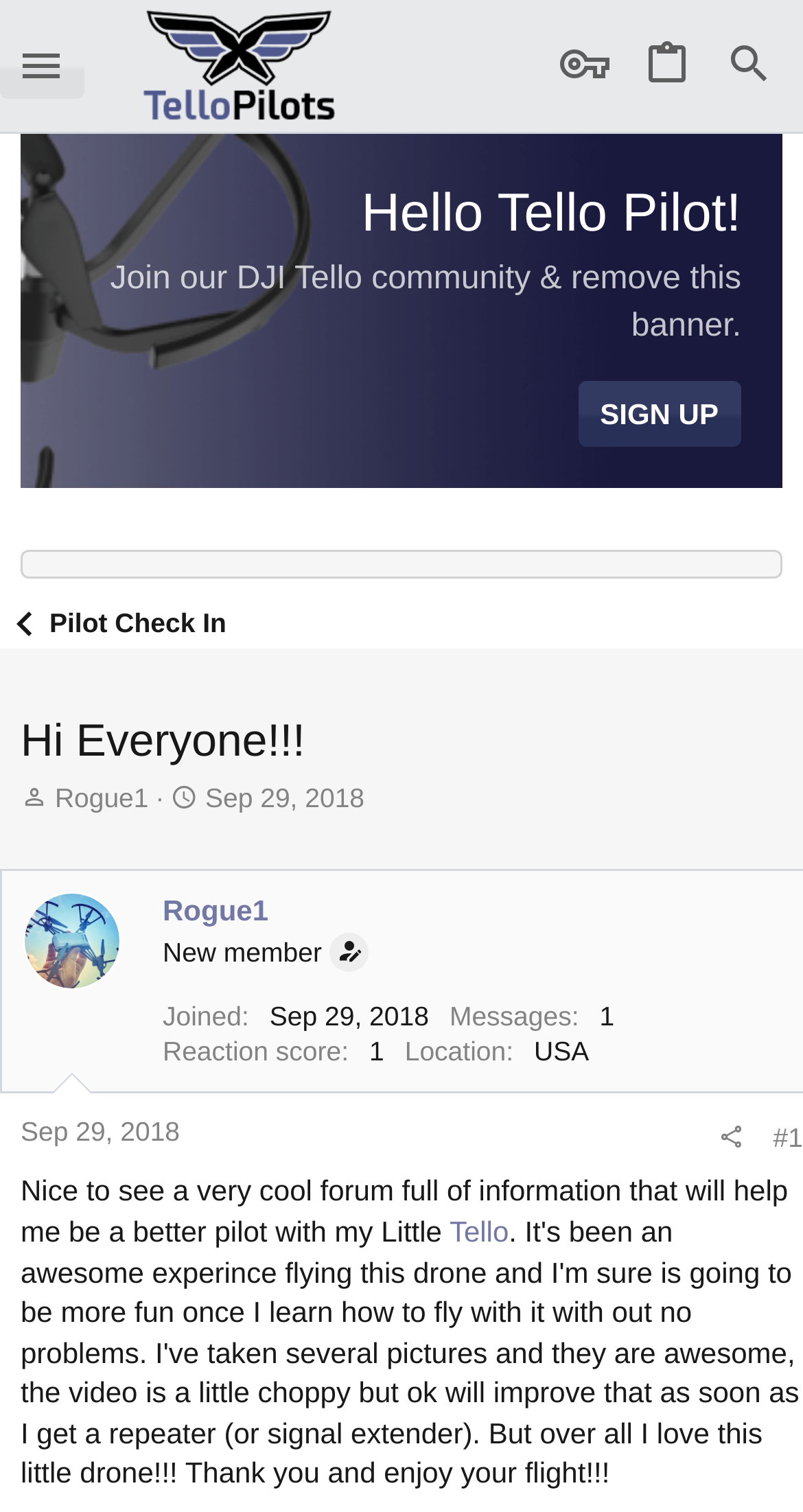Determine the bounding box coordinates of the section to be clicked to follow the instruction: "Click the menu button". The coordinates should be given as four float numbers between 0 and 1, formatted as [left, top, right, bottom].

[0.0, 0.022, 0.105, 0.065]